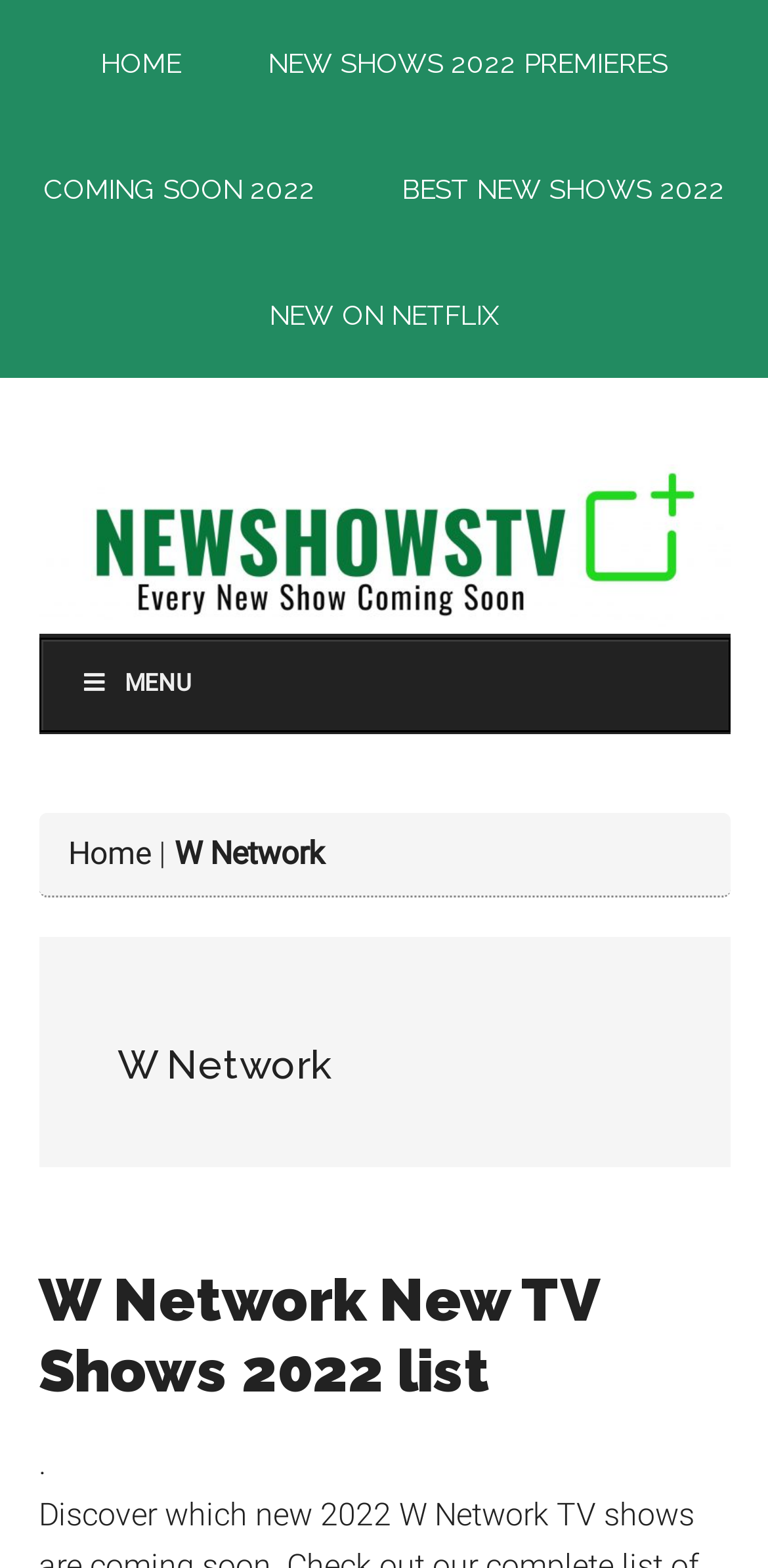Generate a detailed explanation of the webpage's features and information.

The webpage is about W Network's new TV shows for 2022 and beyond. At the top-left corner, there are three "Skip to" links, allowing users to navigate to main content, secondary menu, or primary sidebar. Below these links, a main navigation menu is situated, featuring five links: "HOME", "NEW SHOWS 2022 PREMIERES", "COMING SOON 2022", "BEST NEW SHOWS 2022", and "NEW ON NETFLIX". These links are aligned horizontally and take up most of the top section of the page.

Further down, a prominent link "New Shows TV" is centered, spanning almost the entire width of the page. Below this link, a secondary navigation menu is located, containing a "MENU" label, a "Home" link, and the text "W Network". The W Network logo is also present in this section.

The main content of the page is headed by a large heading "W Network" and a subheading "W Network New TV Shows 2022 list", which is positioned near the bottom of the page. A small period (.) is placed below the subheading. Overall, the webpage is organized to provide easy access to W Network's new TV shows and related information.